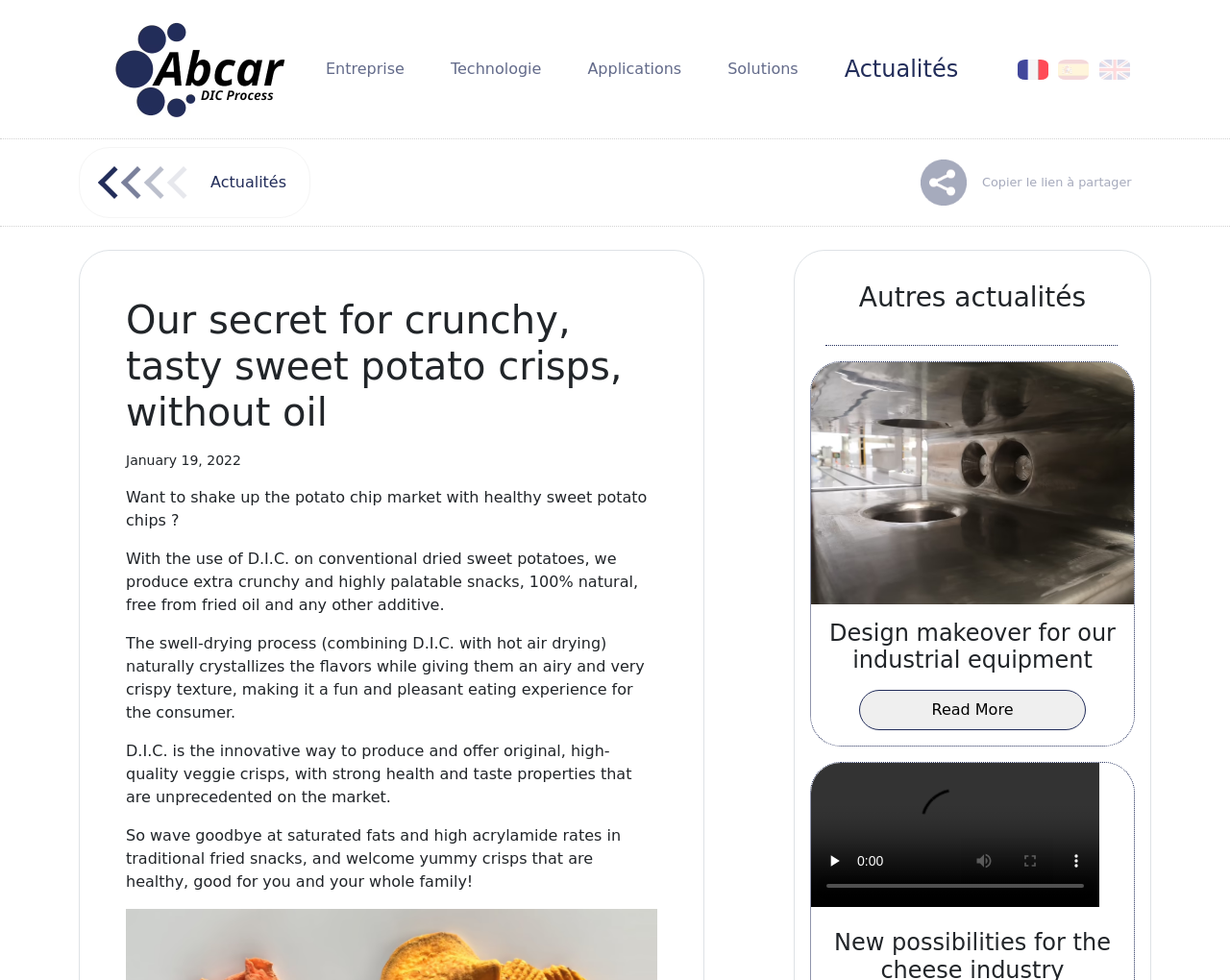What is the format of the video on the webpage?
Give a one-word or short-phrase answer derived from the screenshot.

Video with controls